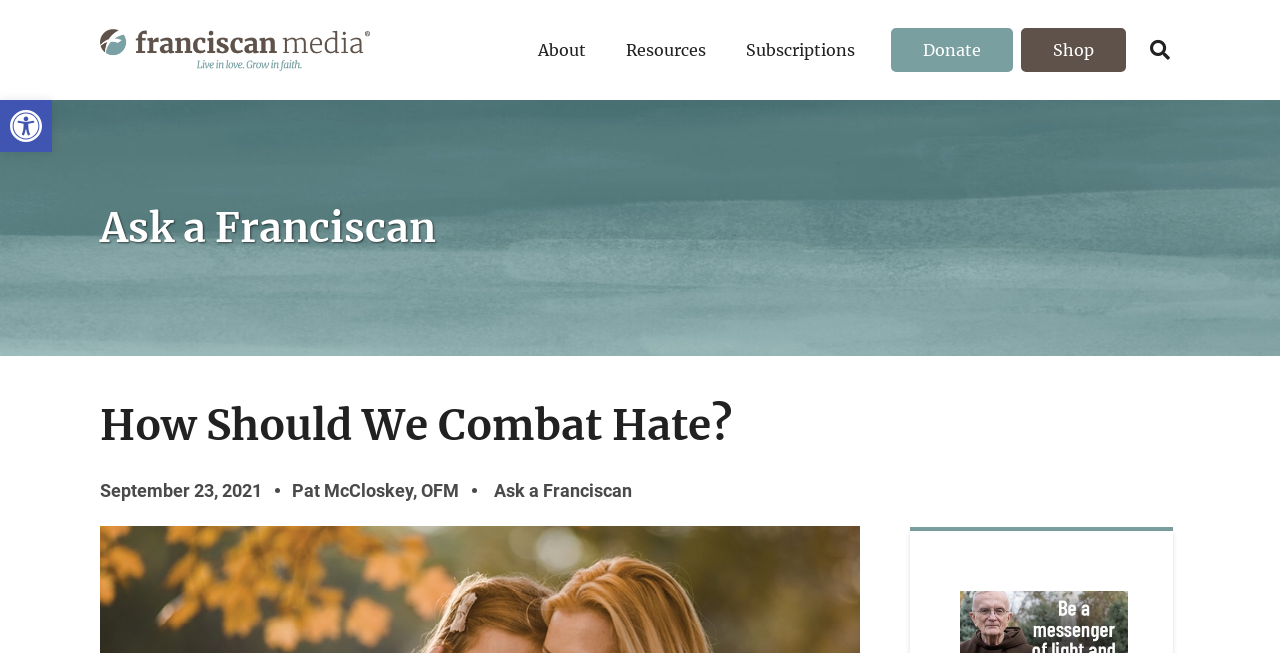Locate the bounding box coordinates of the region to be clicked to comply with the following instruction: "Search for something". The coordinates must be four float numbers between 0 and 1, in the form [left, top, right, bottom].

[0.891, 0.046, 0.922, 0.107]